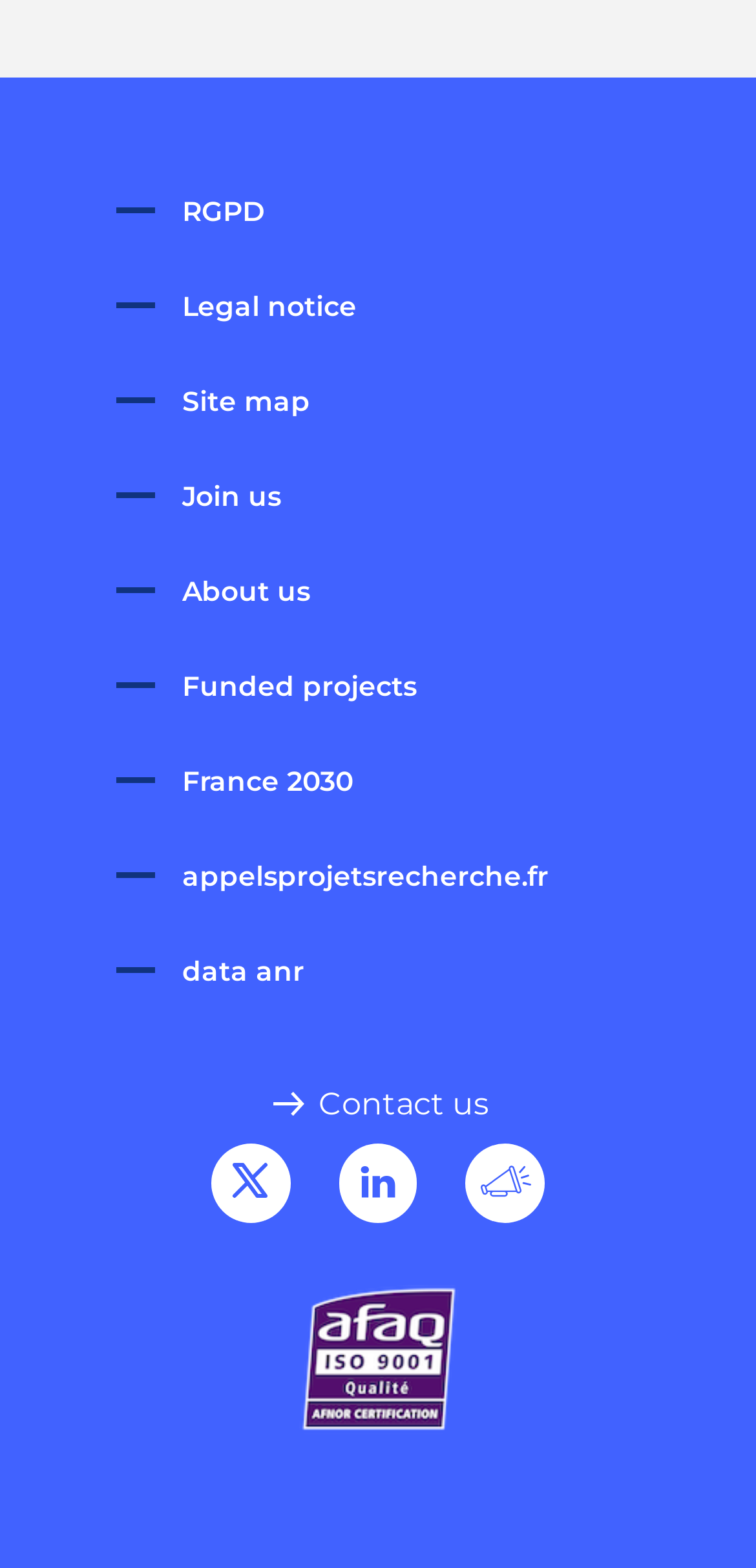Specify the bounding box coordinates of the element's area that should be clicked to execute the given instruction: "Follow on Twitter". The coordinates should be four float numbers between 0 and 1, i.e., [left, top, right, bottom].

[0.279, 0.729, 0.384, 0.78]